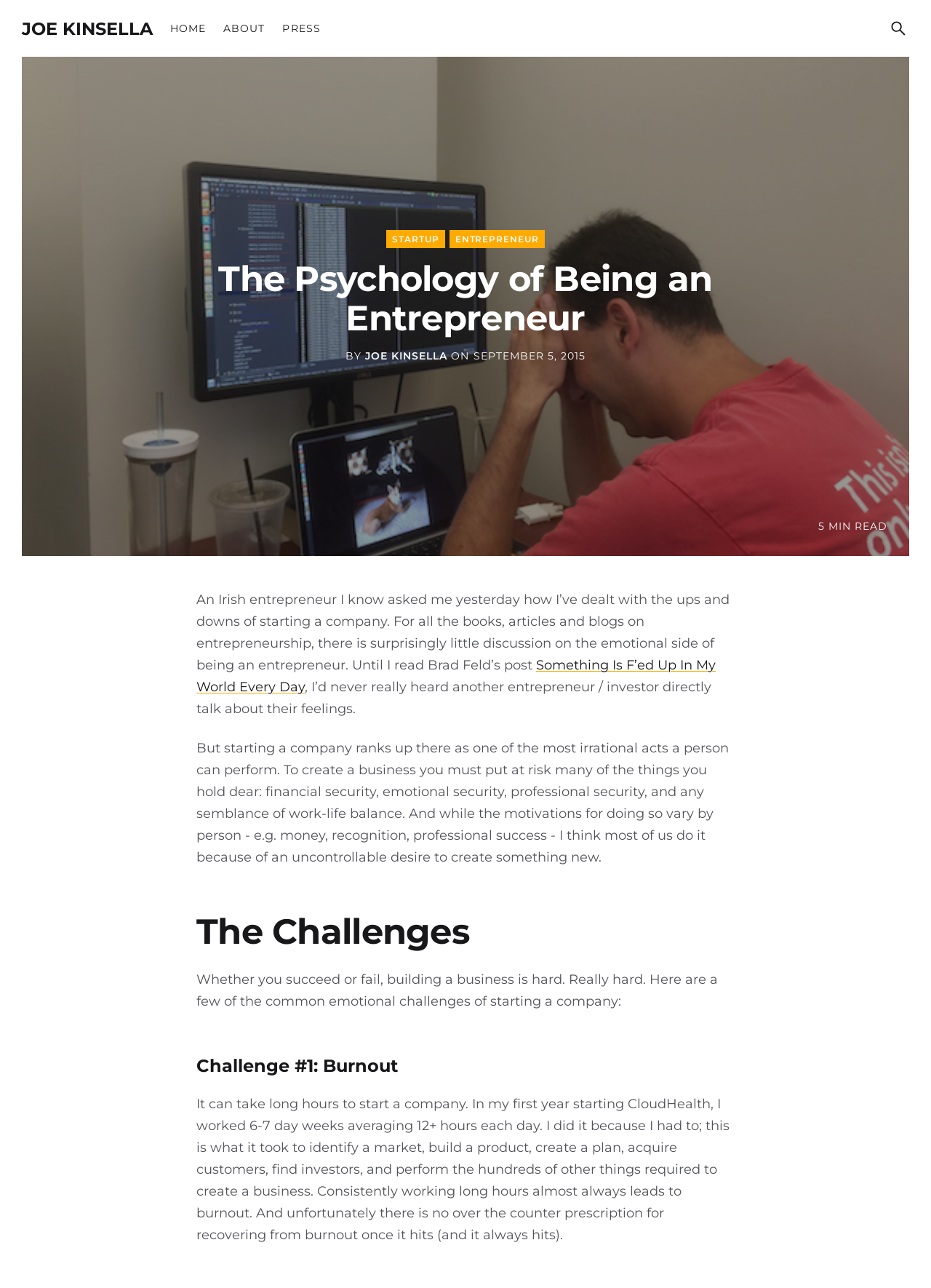Describe every aspect of the webpage in a detailed manner.

The webpage is an article titled "The Psychology of Being an Entrepreneur" by Joe Kinsella. At the top left, there is a link to the author's name, "JOE KINSELLA". Next to it, there is a main navigation menu with links to "HOME", "ABOUT", "PRESS", and a search button with a magnifying glass icon.

Below the navigation menu, there is a large header section with an image and a heading that repeats the title of the article. The header section also contains links to related topics, "STARTUP" and "ENTREPRENEUR", and the author's name again, with a "BY" label and a timestamp "SEPTEMBER 5, 2015". Additionally, there is a label indicating the article's reading time, "5 MIN READ".

The main content of the article starts below the header section. The text is divided into several sections, each with a heading. The first section discusses the emotional challenges of being an entrepreneur, citing a post by Brad Feld. The text then transitions into a discussion on the irrationality of starting a company and the motivations behind it.

The next section is titled "The Challenges" and lists several common emotional challenges of starting a company. The first challenge discussed is "Challenge #1: Burnout", which describes the long hours and hard work required to start a company and the risk of burnout that comes with it.